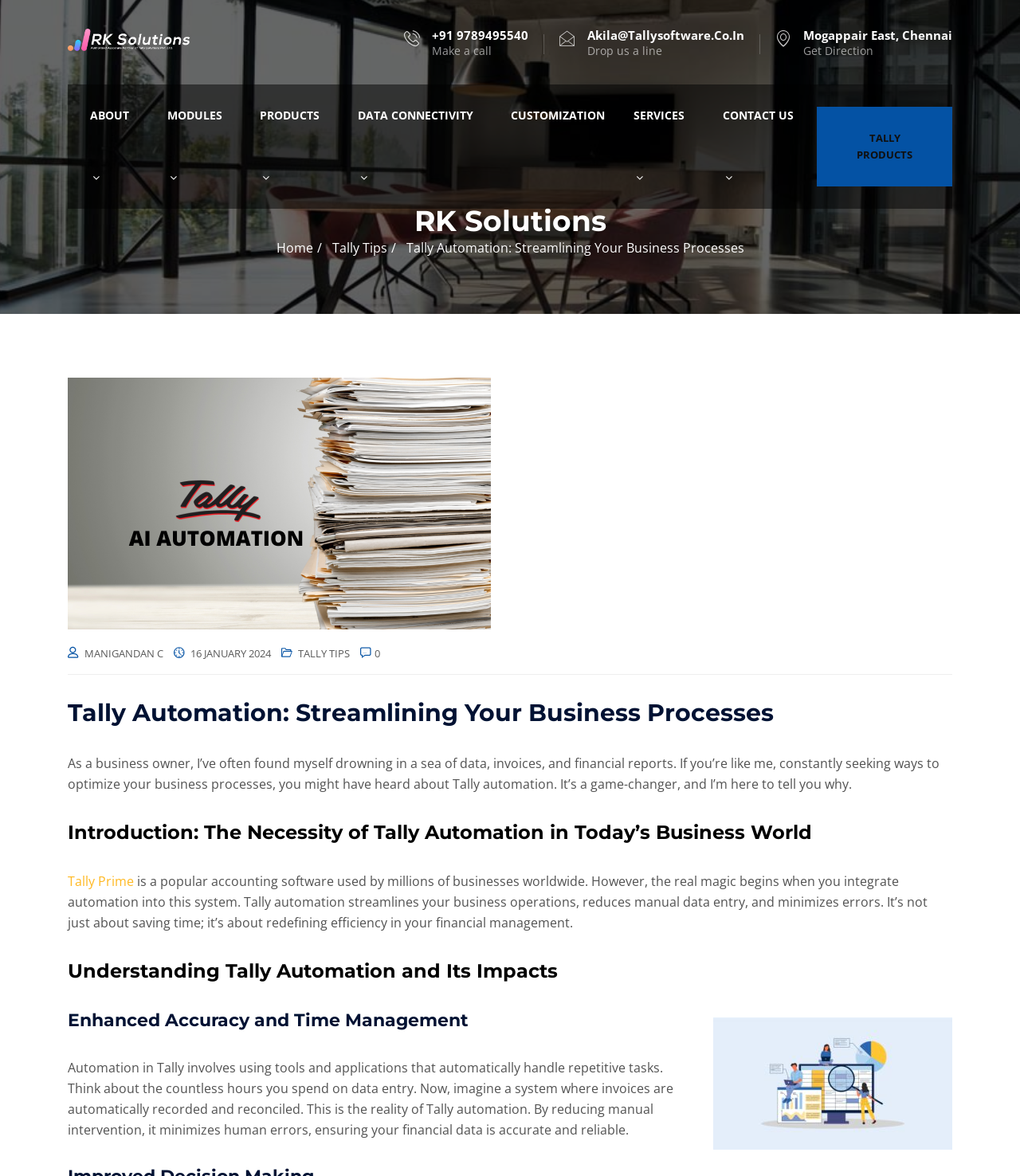Determine the bounding box coordinates of the target area to click to execute the following instruction: "Click RK Solutions."

[0.066, 0.025, 0.191, 0.04]